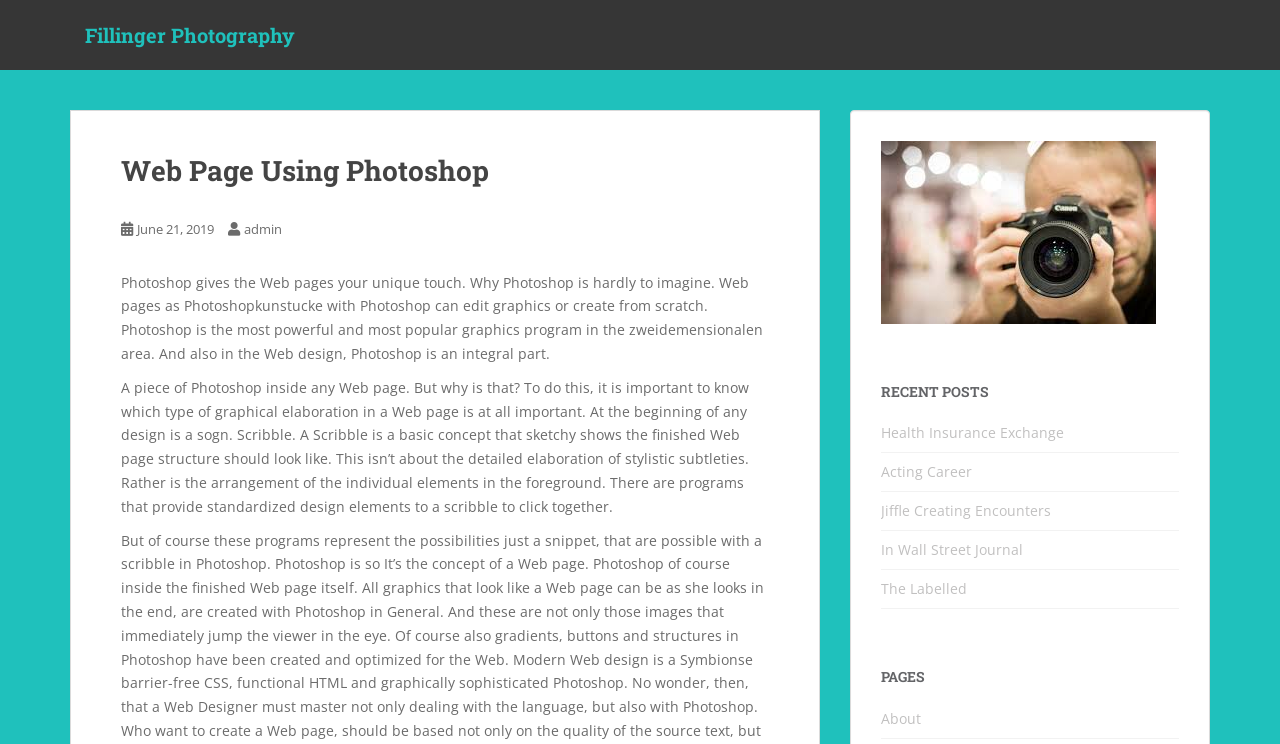Explain the webpage in detail, including its primary components.

The webpage is about Fillinger Photography, specifically focusing on using Photoshop in web page design. At the top, there is a header section with a title "Web Page Using Photoshop" and a link to "June 21, 2019" and "admin". Below the title, there is a paragraph of text that explains the importance of Photoshop in web design, describing its capabilities and power in creating unique web pages.

To the right of the header section, there is an image. Below the image, there is a section titled "RECENT POSTS" with five links to different articles, including "Health Insurance Exchange", "Acting Career", "Jiffle Creating Encounters", "In Wall Street Journal", and "The Labelled". 

Further down, there is another section titled "PAGES" with a single link to "About". The webpage has a total of seven links, including the one in the header section, and two sections with headings. The text is divided into three paragraphs, with the first one describing Photoshop's capabilities and the other two explaining the design process.